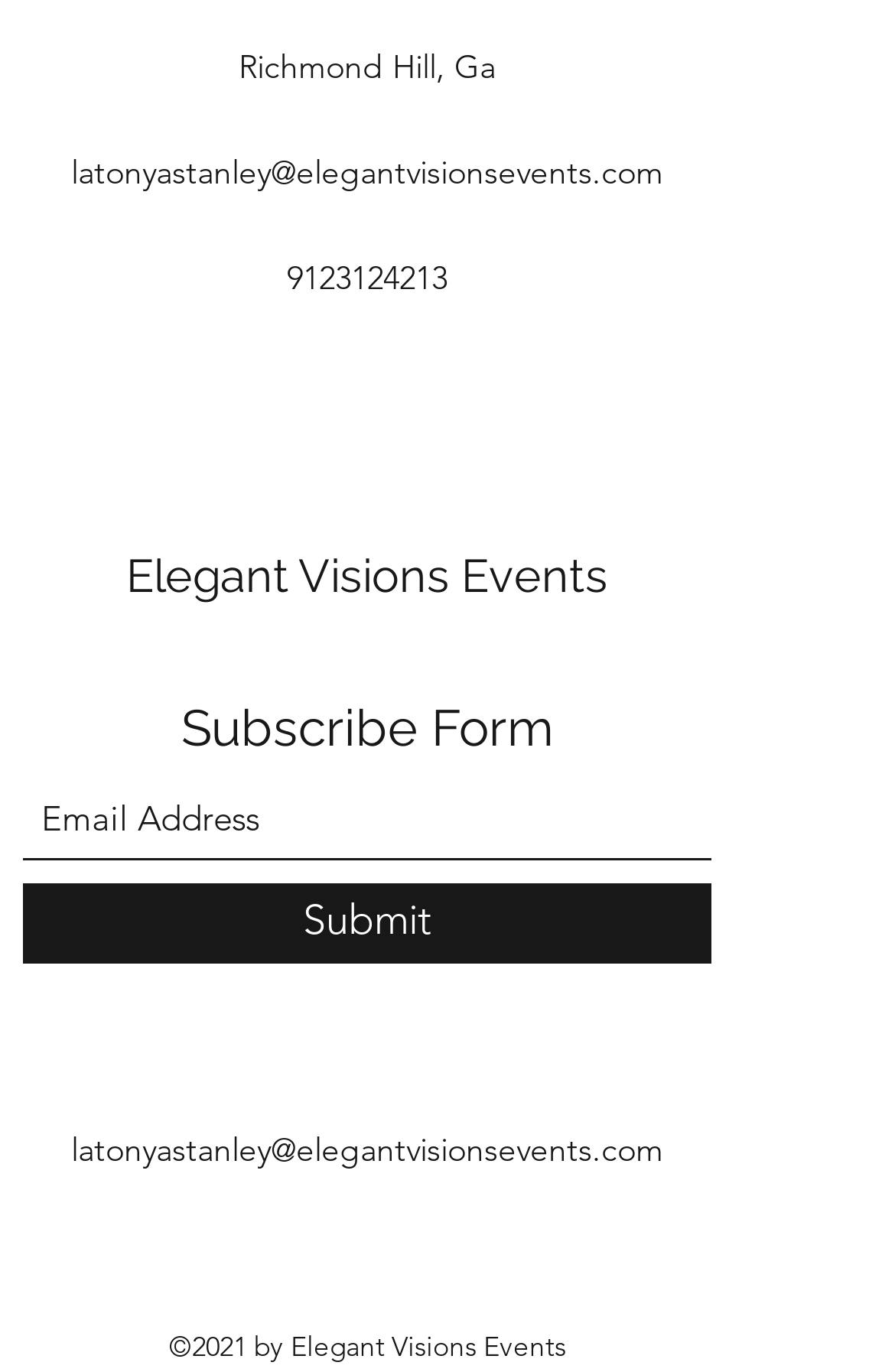Reply to the question with a single word or phrase:
What is the phone number to contact for events?

9123124213